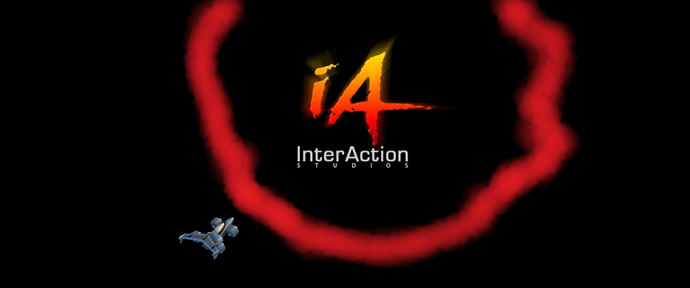Respond to the following question with a brief word or phrase:
What is the font color of the word 'InterAction'?

white